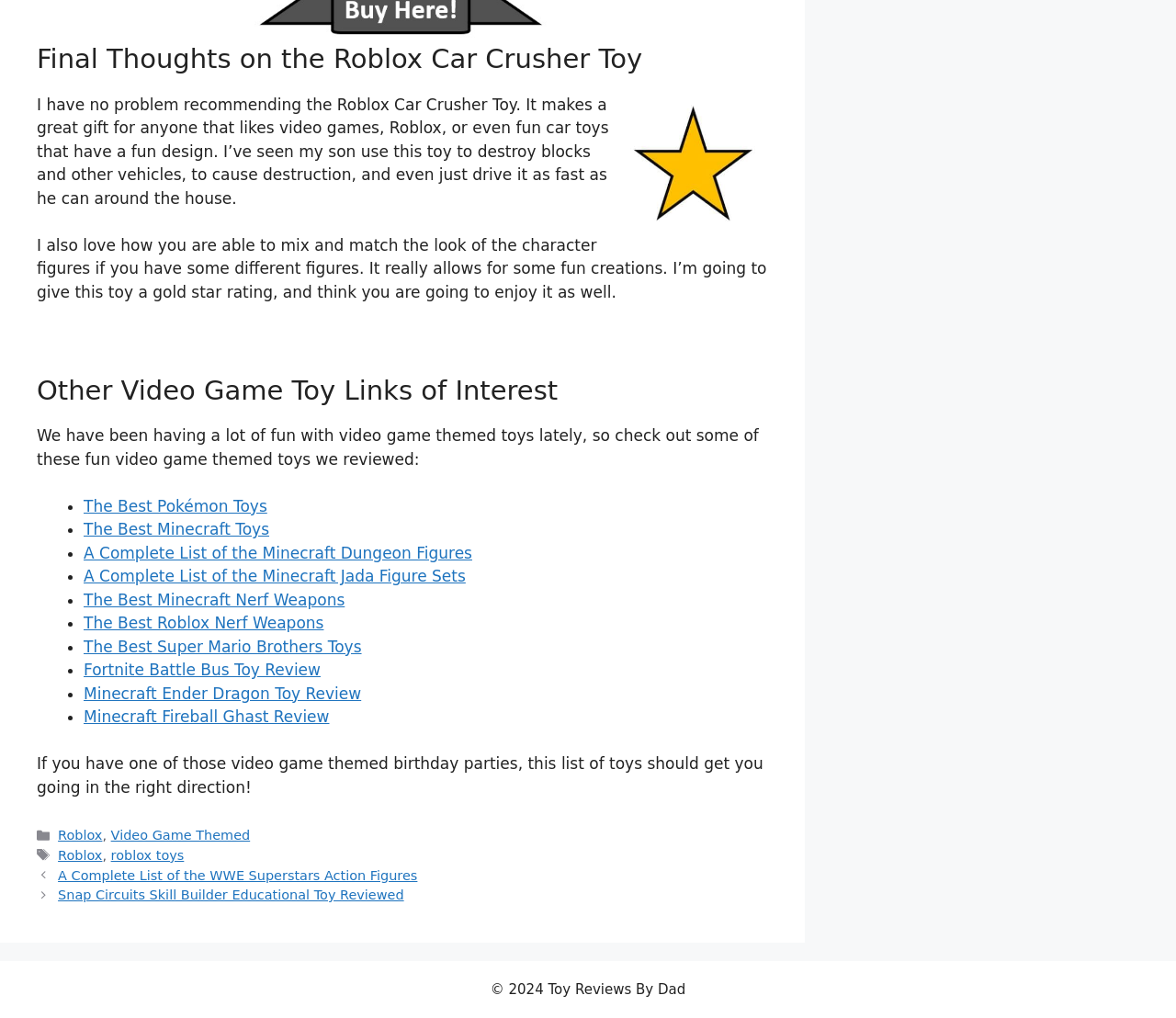Given the description of the UI element: "roblox toys", predict the bounding box coordinates in the form of [left, top, right, bottom], with each value being a float between 0 and 1.

[0.094, 0.833, 0.157, 0.847]